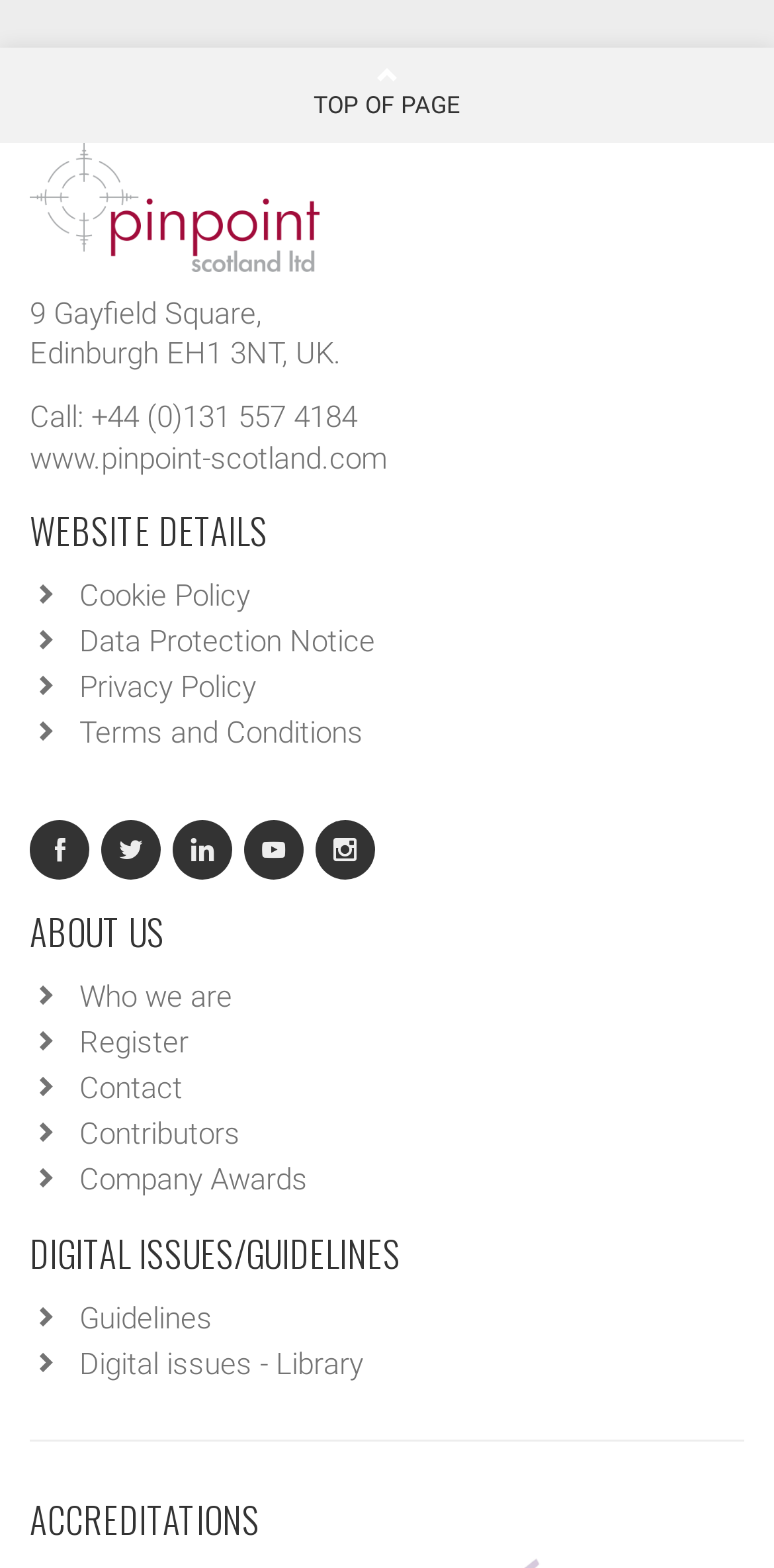Identify the bounding box coordinates for the region to click in order to carry out this instruction: "Contact us". Provide the coordinates using four float numbers between 0 and 1, formatted as [left, top, right, bottom].

[0.103, 0.683, 0.236, 0.706]